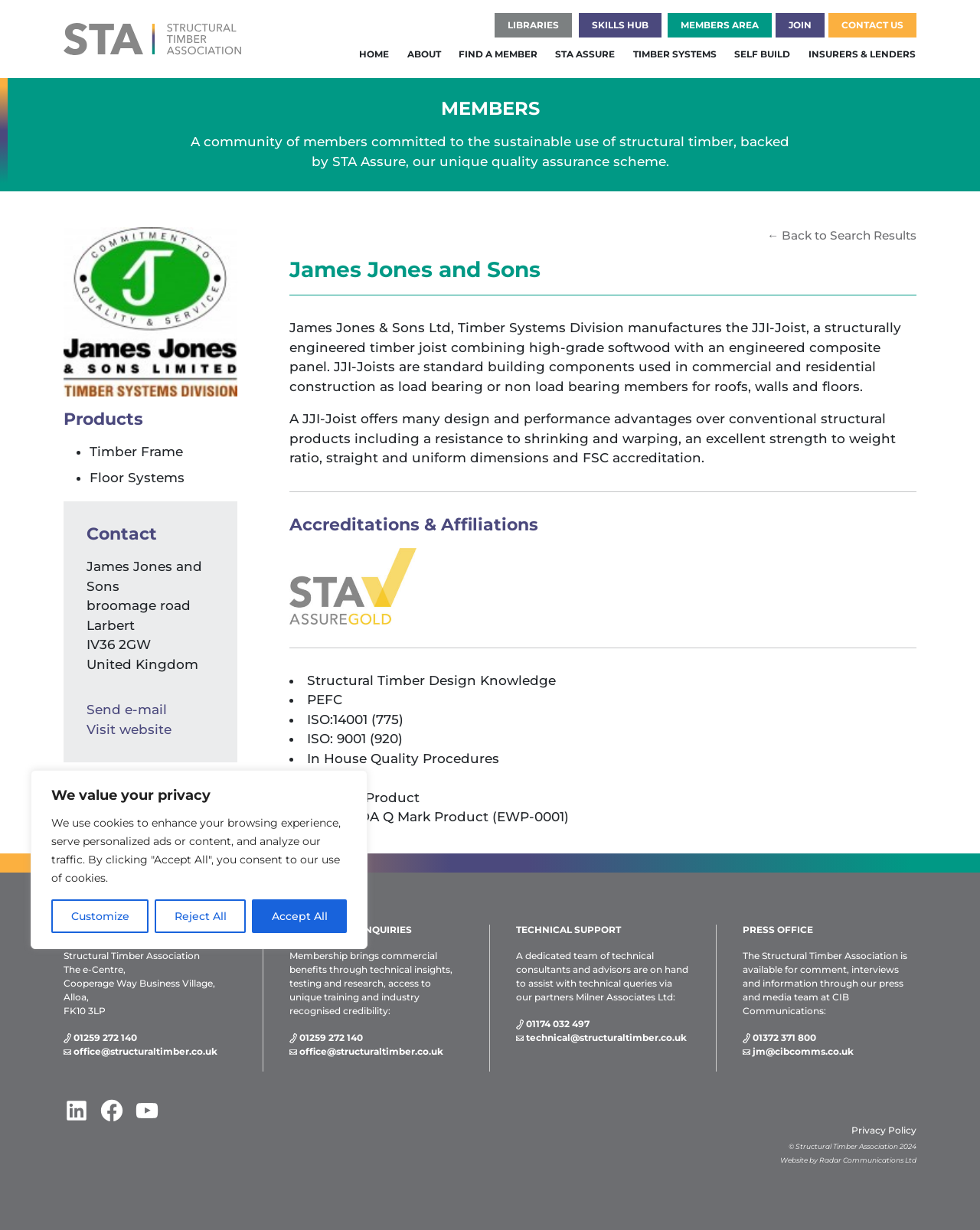Reply to the question with a single word or phrase:
What is the address of the company?

broomage road, Larbert, IV36 2GW